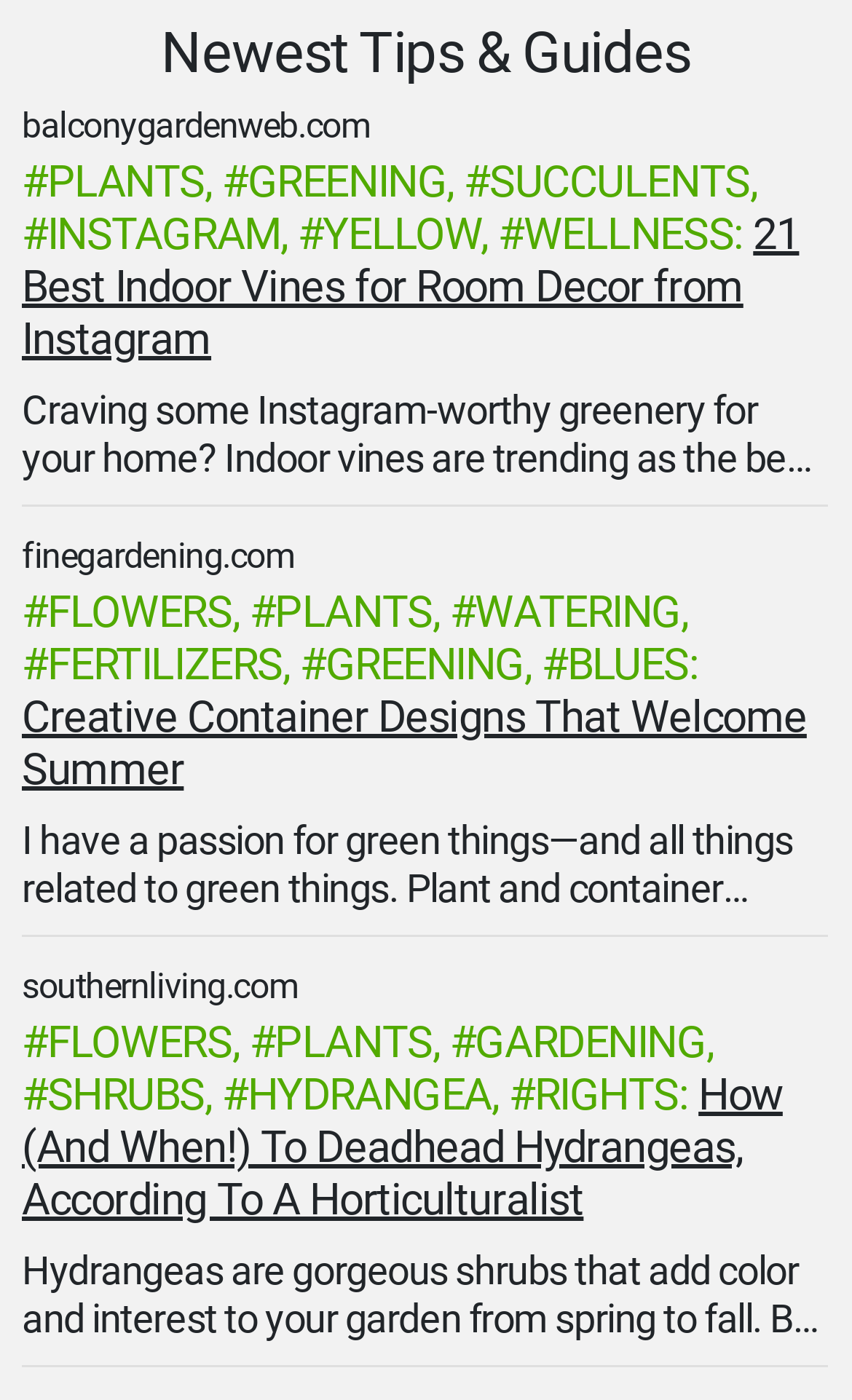Specify the bounding box coordinates of the area to click in order to execute this command: 'Visit 'finegardening.com''. The coordinates should consist of four float numbers ranging from 0 to 1, and should be formatted as [left, top, right, bottom].

[0.026, 0.382, 0.346, 0.412]